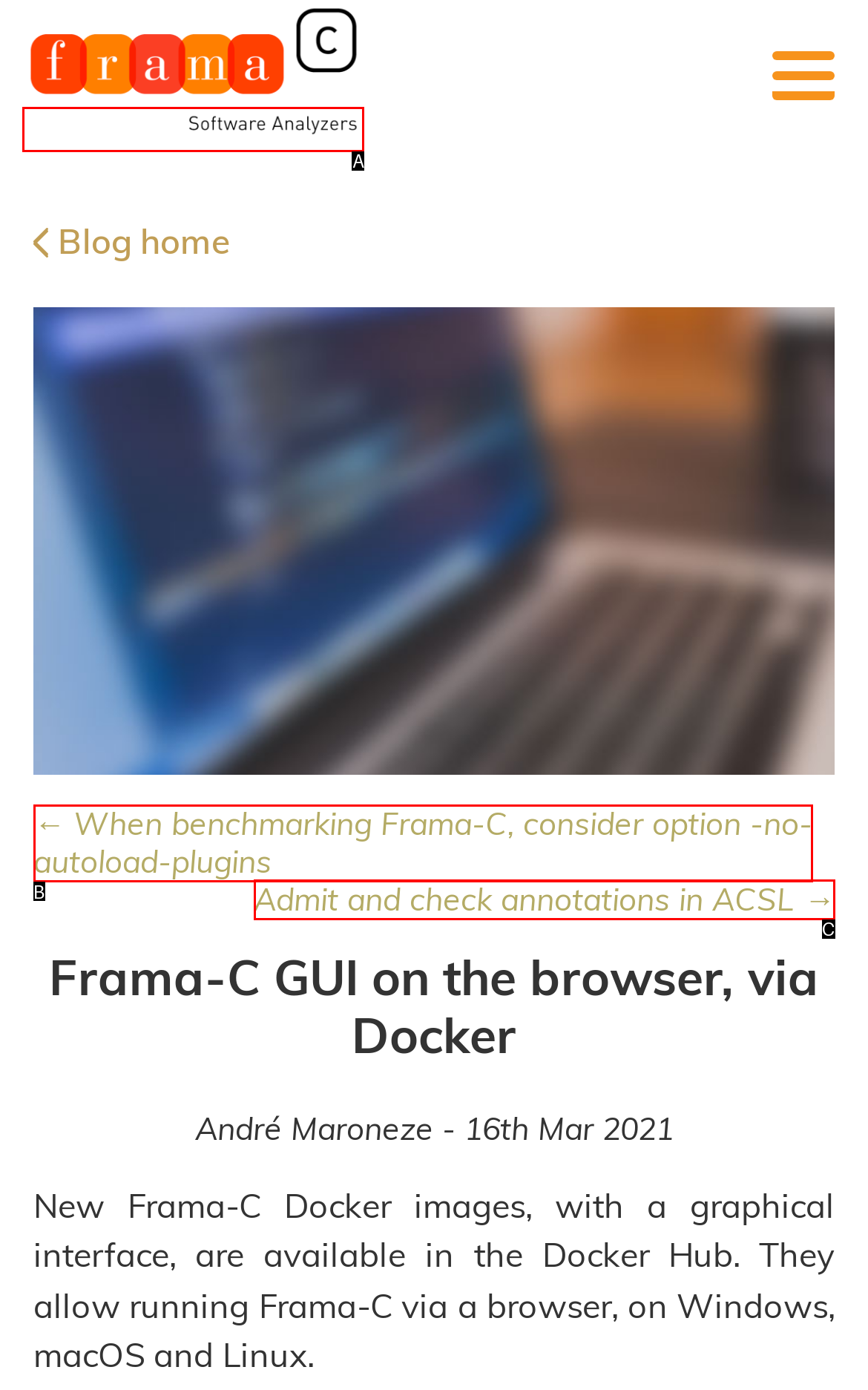Using the description: Frama-C, find the best-matching HTML element. Indicate your answer with the letter of the chosen option.

A